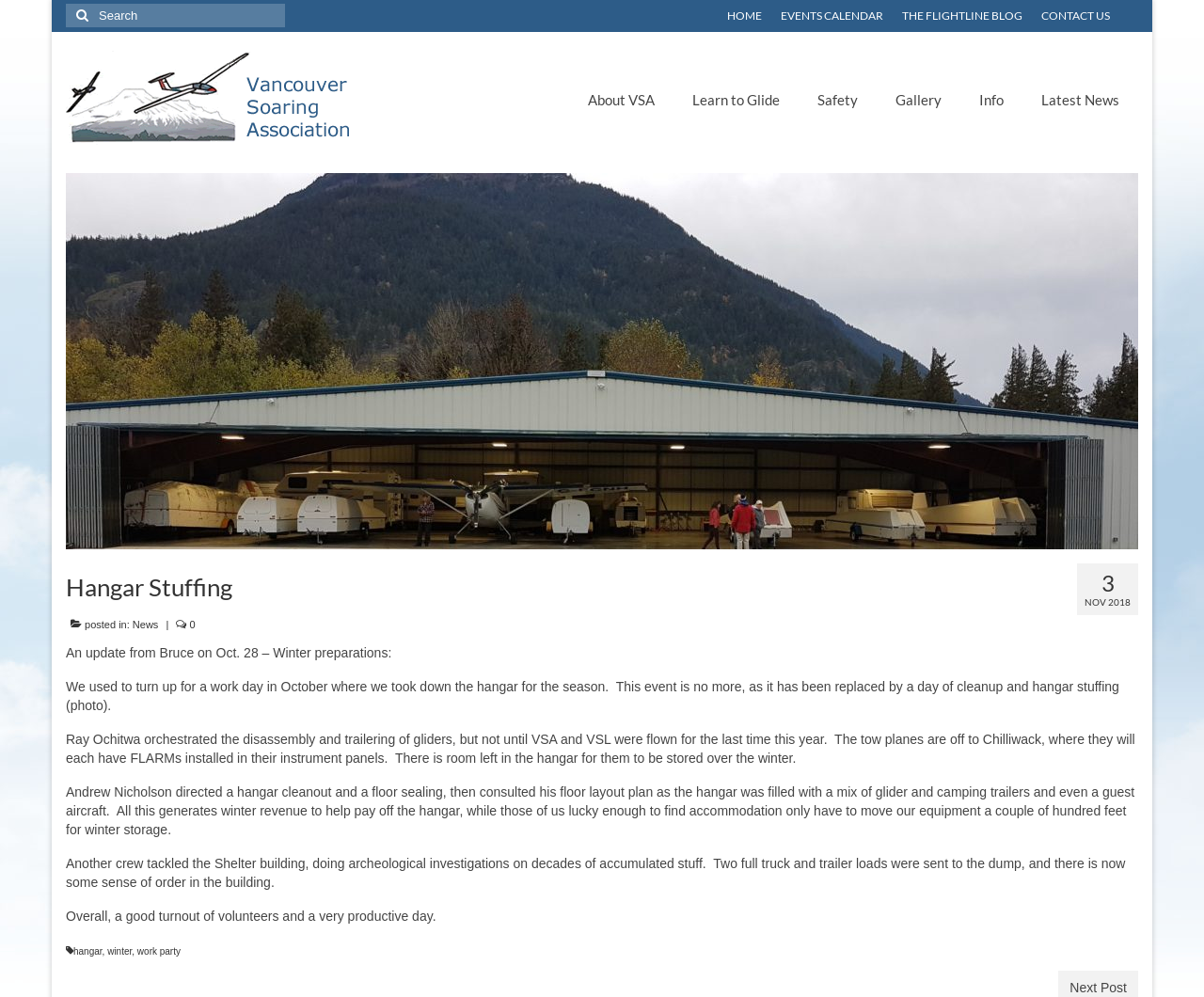Point out the bounding box coordinates of the section to click in order to follow this instruction: "Go to home page".

[0.596, 0.0, 0.641, 0.032]